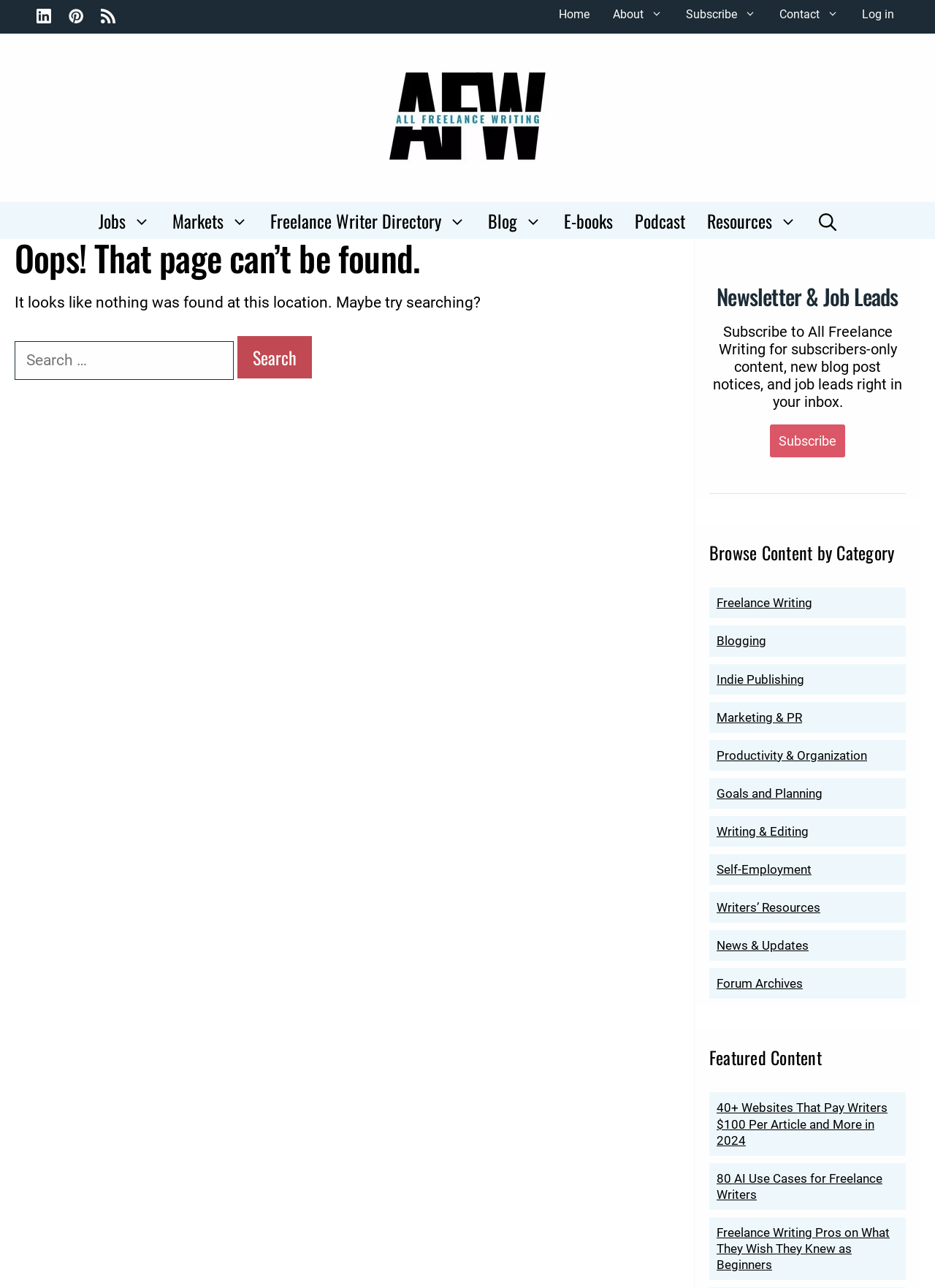What is the purpose of the search box?
Answer the question with a detailed and thorough explanation.

The search box is located below the main heading, and it has a placeholder text 'Search for:' and a search button. This suggests that the purpose of the search box is to allow users to search for specific content within the website.